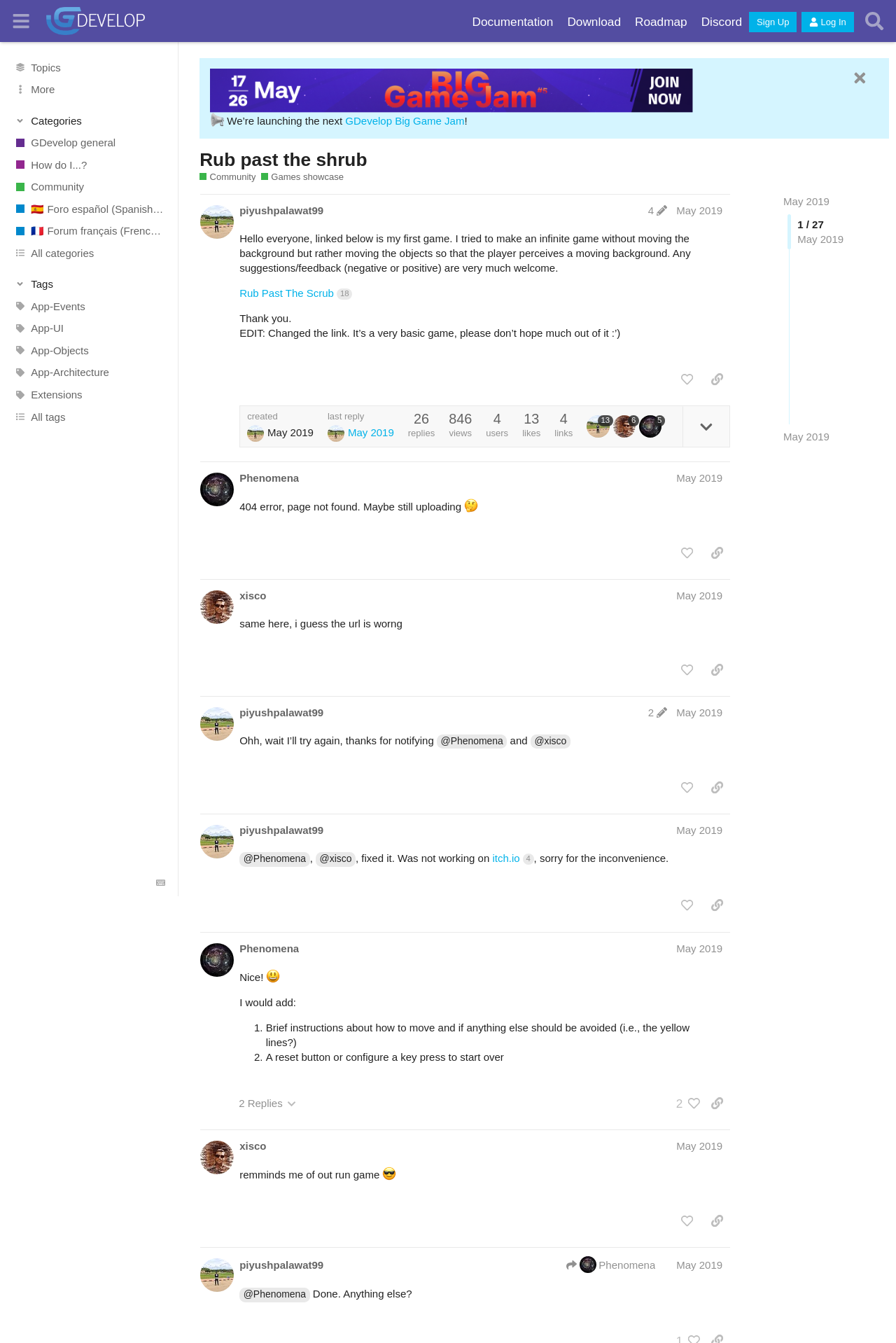Please give the bounding box coordinates of the area that should be clicked to fulfill the following instruction: "Read the post by piyushpalawat99". The coordinates should be in the format of four float numbers from 0 to 1, i.e., [left, top, right, bottom].

[0.259, 0.151, 0.815, 0.164]